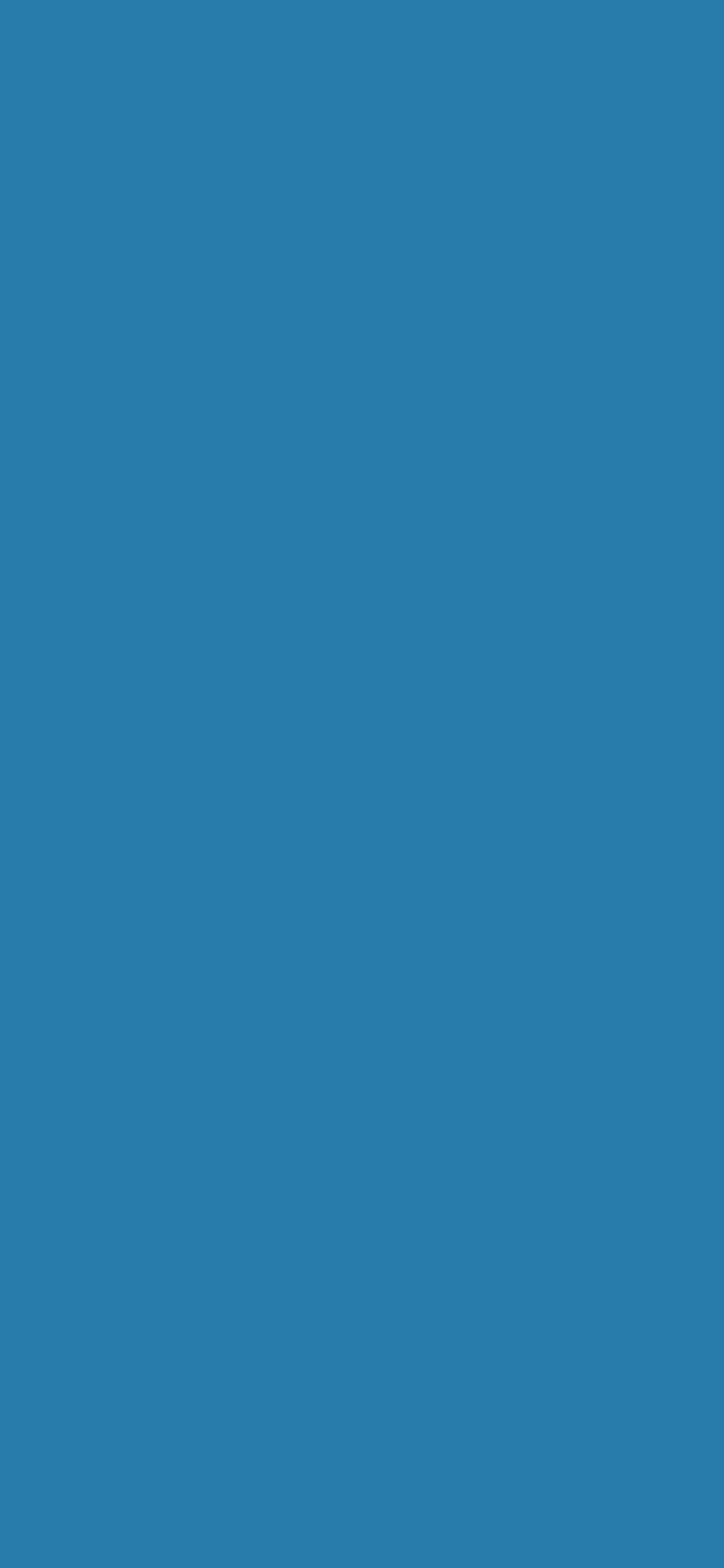Determine the bounding box coordinates of the clickable region to carry out the instruction: "Search for something".

[0.077, 0.734, 0.923, 0.793]